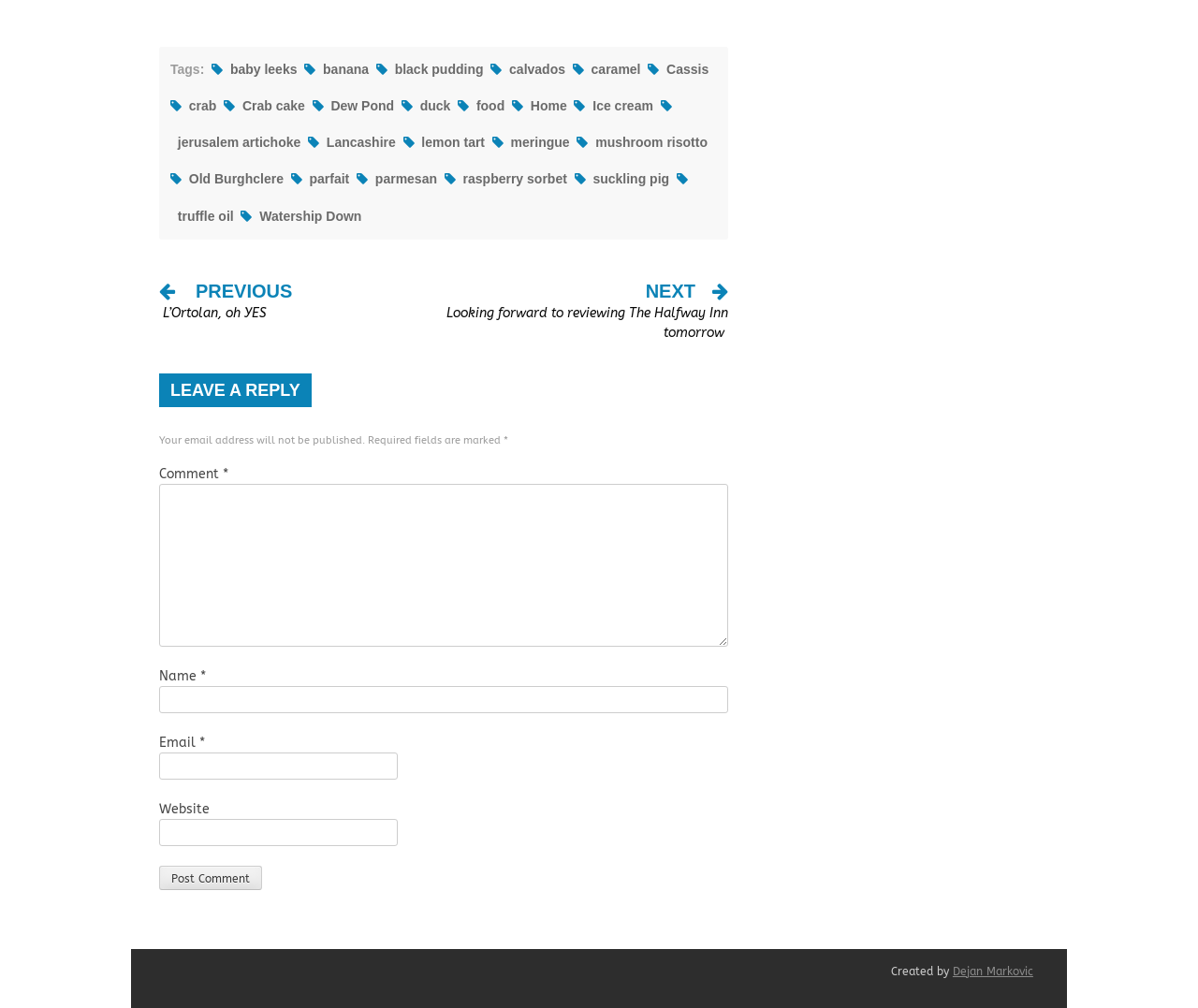Given the following UI element description: "food", find the bounding box coordinates in the webpage screenshot.

[0.398, 0.098, 0.421, 0.112]